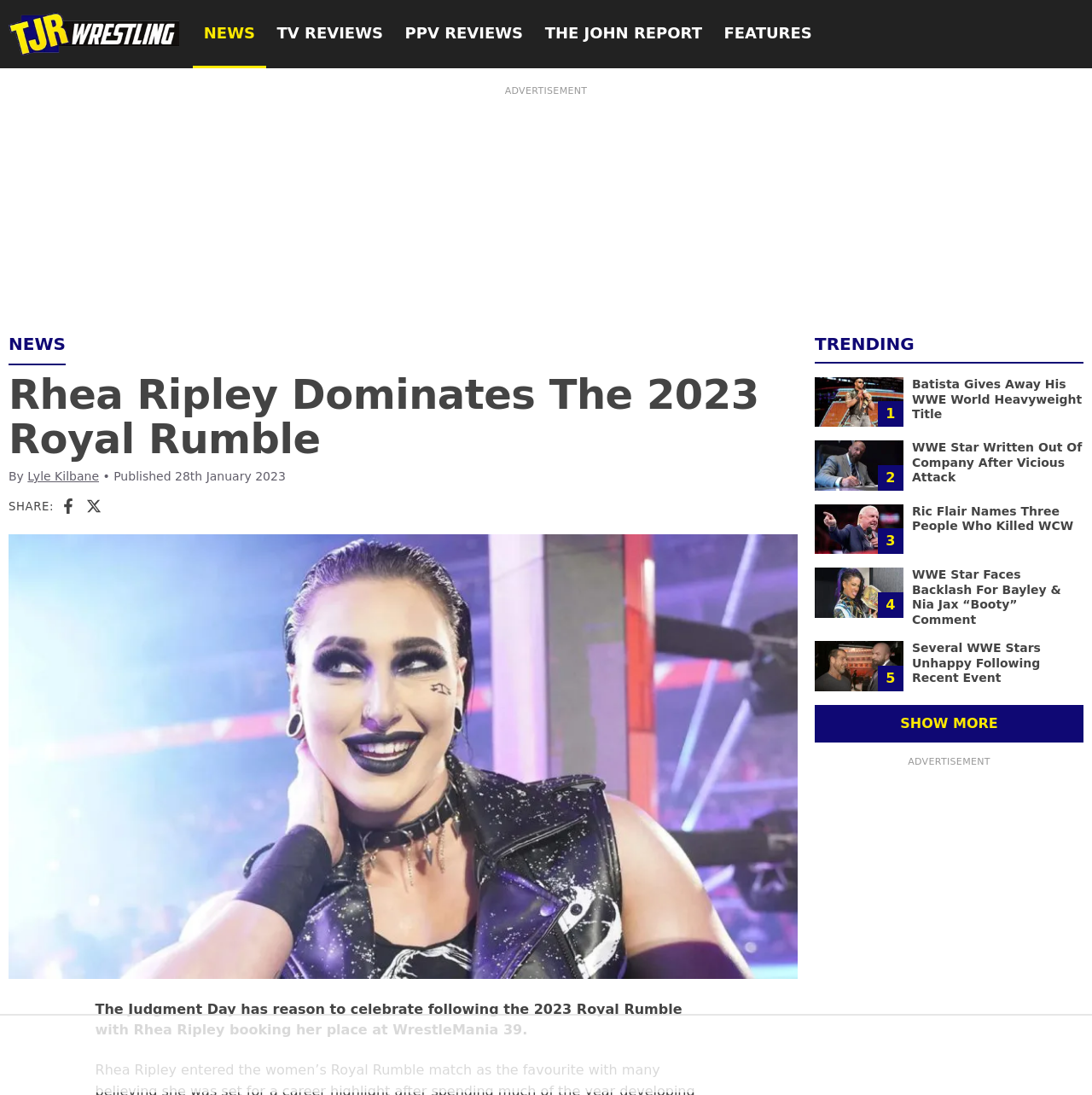Extract the main headline from the webpage and generate its text.

Rhea Ripley Dominates The 2023 Royal Rumble